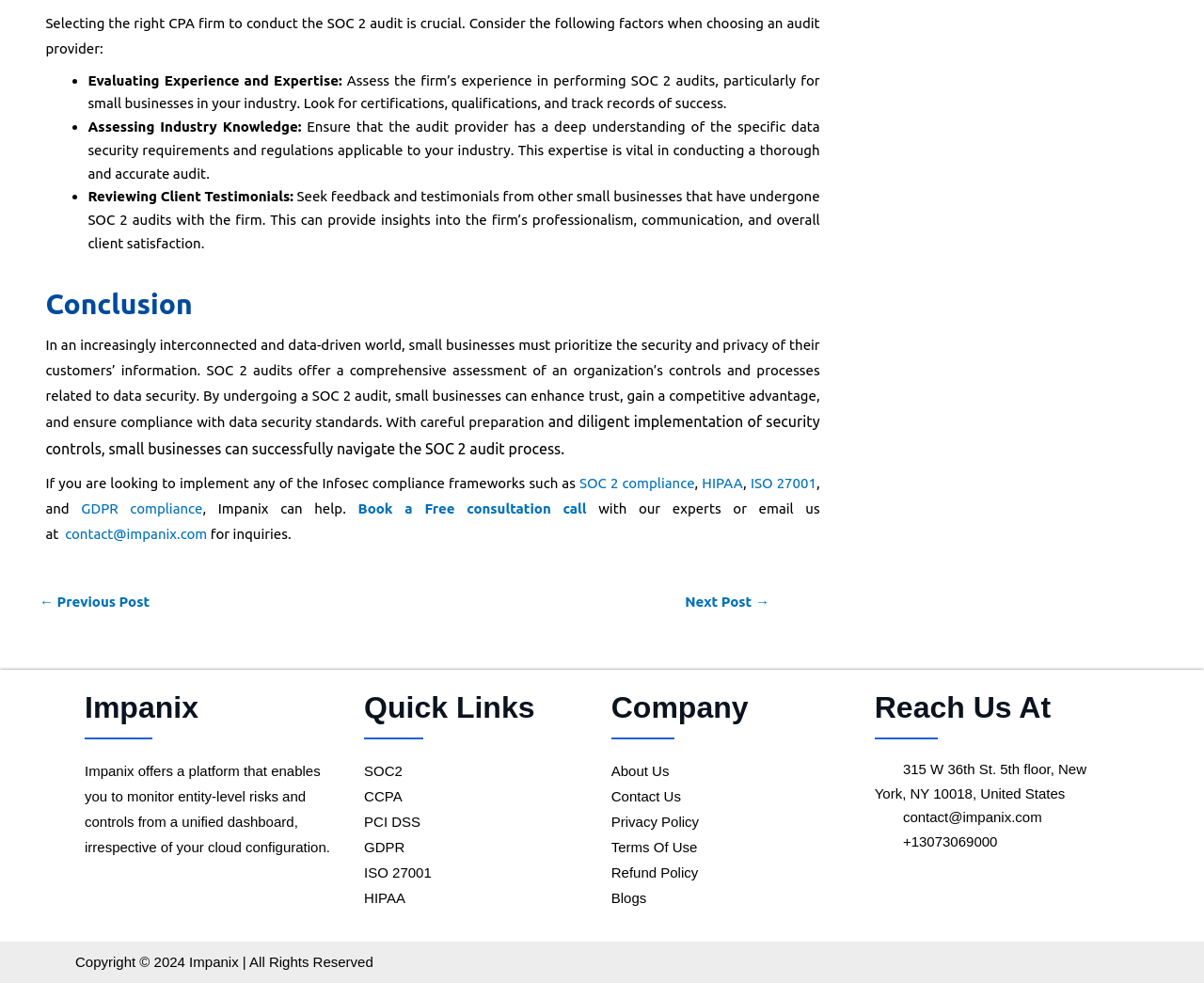Give a concise answer of one word or phrase to the question: 
What is the address of Impanix?

315 W 36th St. 5th floor, New York, NY 10018